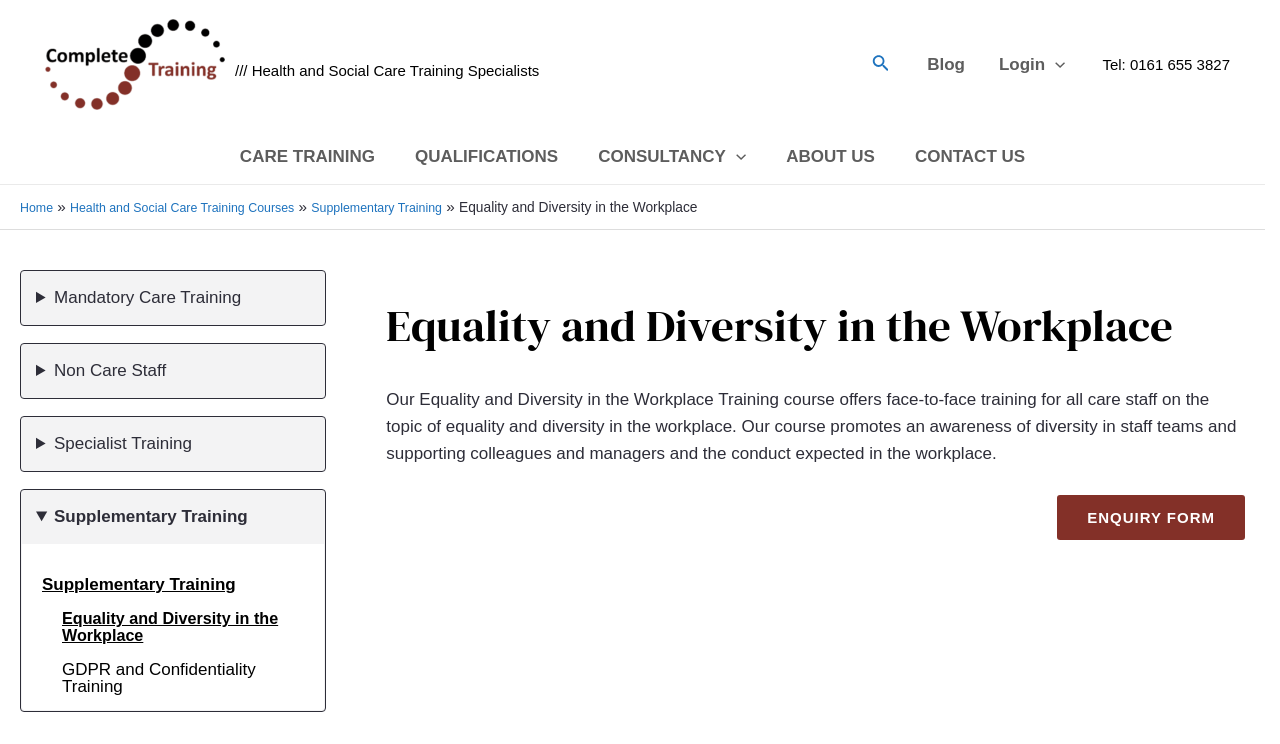Could you locate the bounding box coordinates for the section that should be clicked to accomplish this task: "check the sitemap".

None